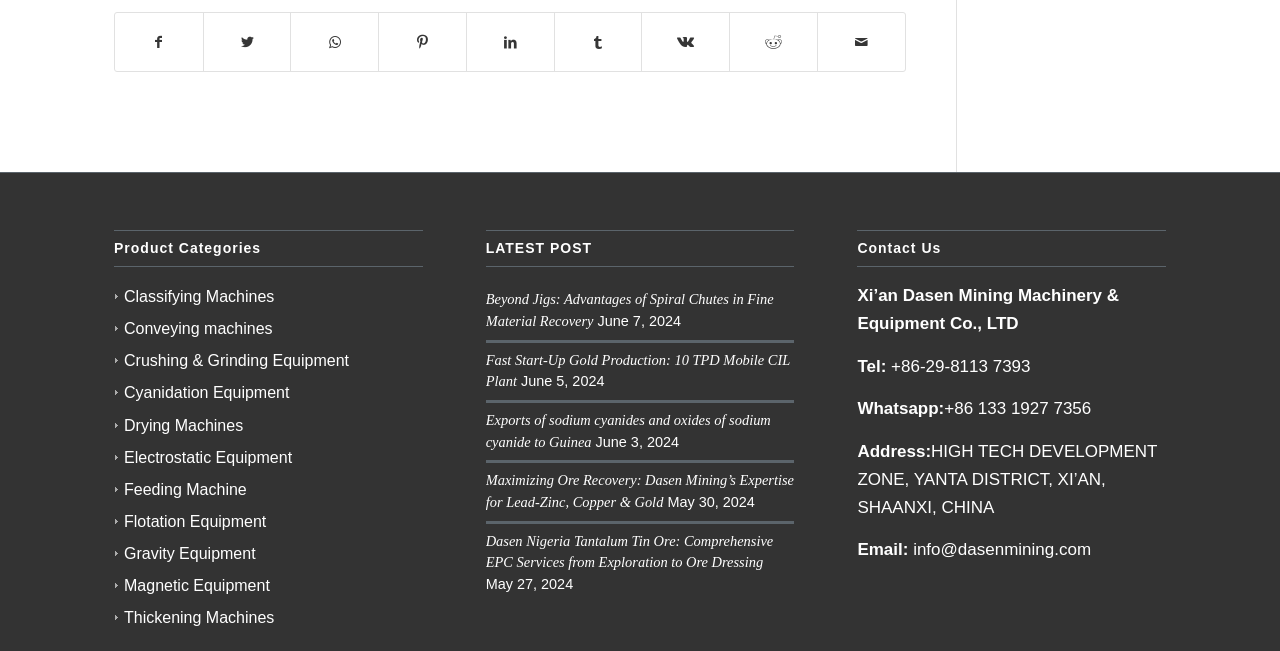Predict the bounding box coordinates of the area that should be clicked to accomplish the following instruction: "Share on Facebook". The bounding box coordinates should consist of four float numbers between 0 and 1, i.e., [left, top, right, bottom].

[0.09, 0.02, 0.158, 0.109]